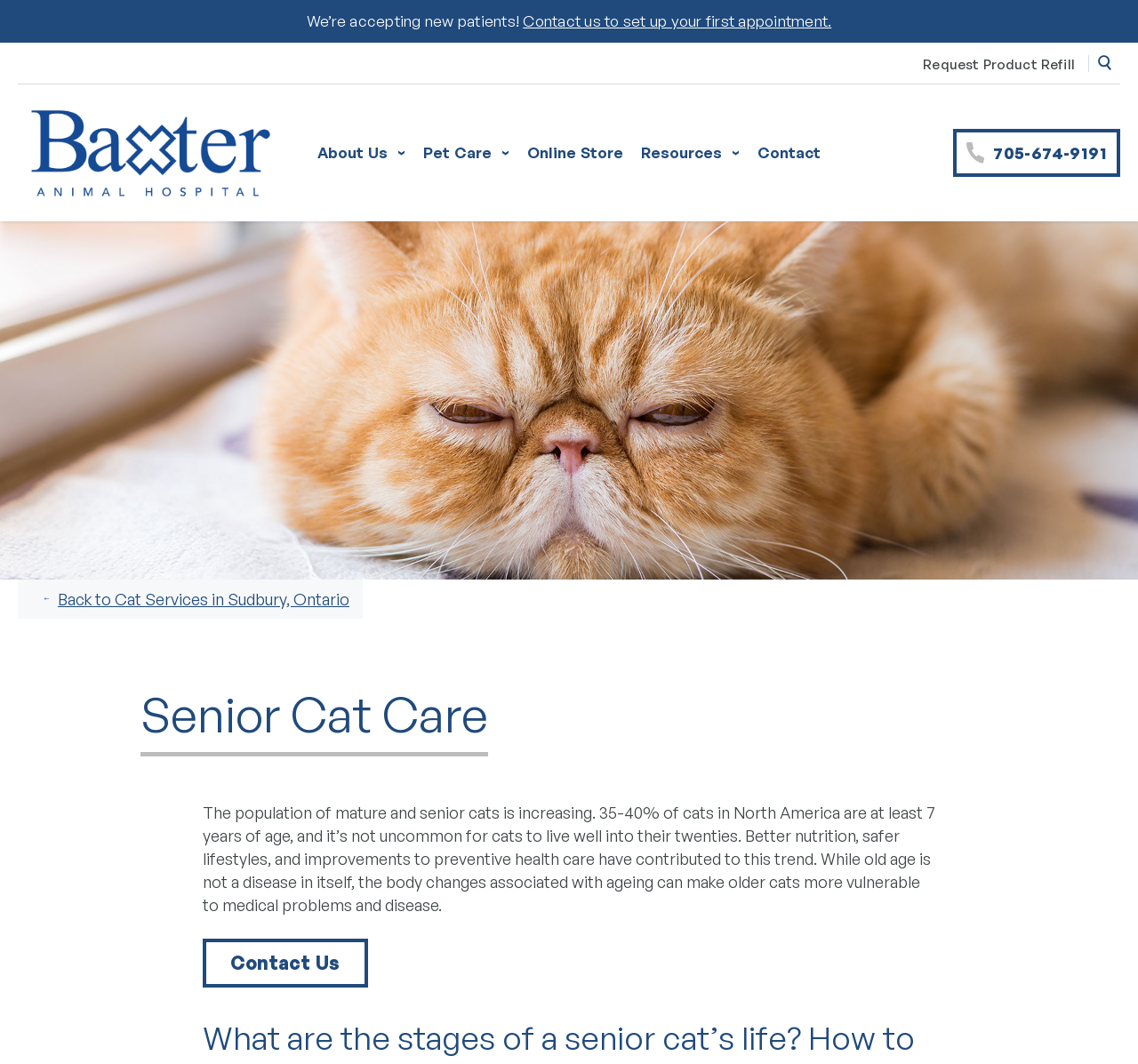Please determine the bounding box coordinates of the element's region to click for the following instruction: "Click the 'Skip to content' link".

[0.031, 0.017, 0.082, 0.079]